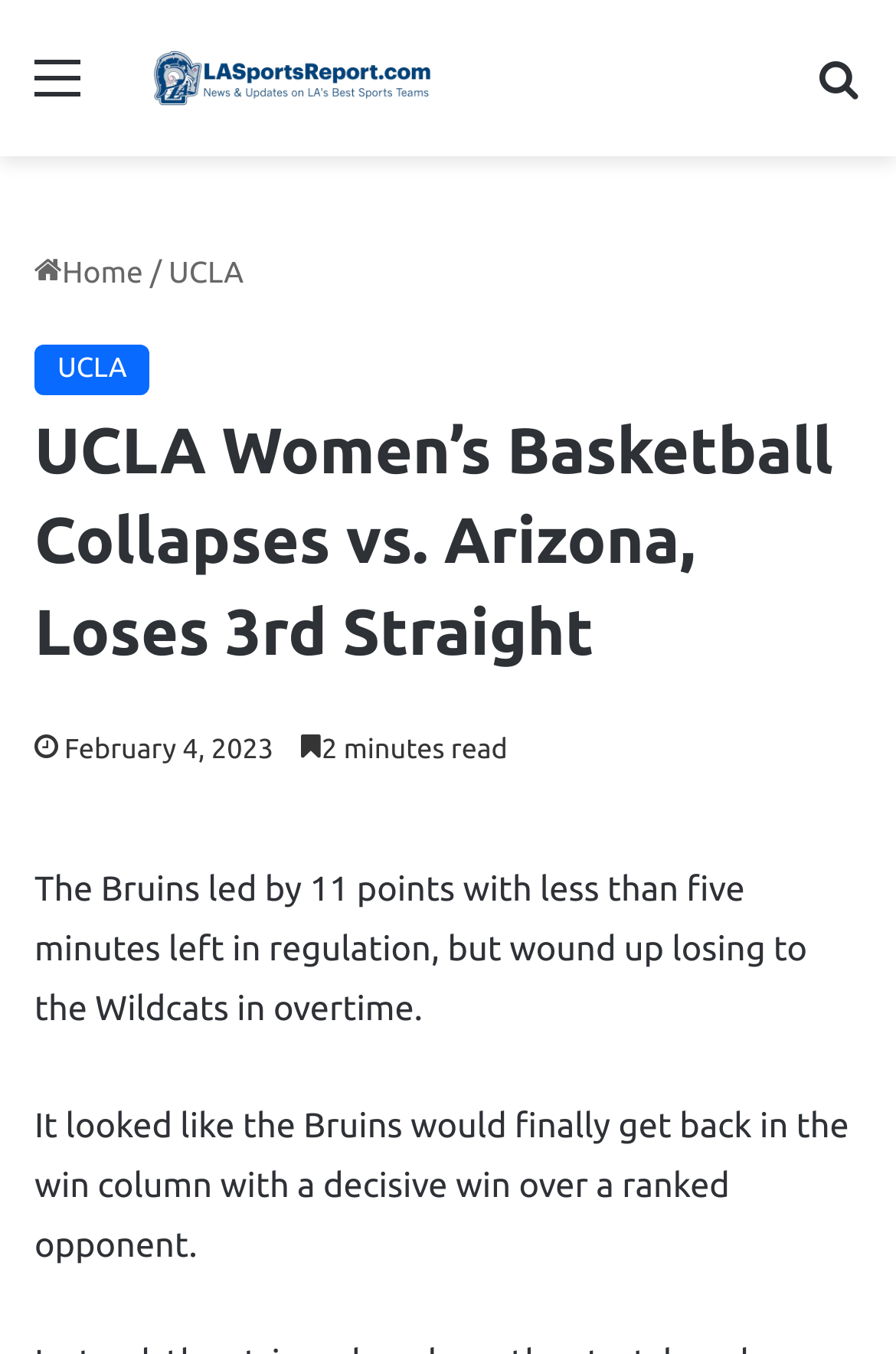Please analyze the image and provide a thorough answer to the question:
What is the date of the article?

The answer can be found in the text 'February 4, 2023' which is located below the article title.